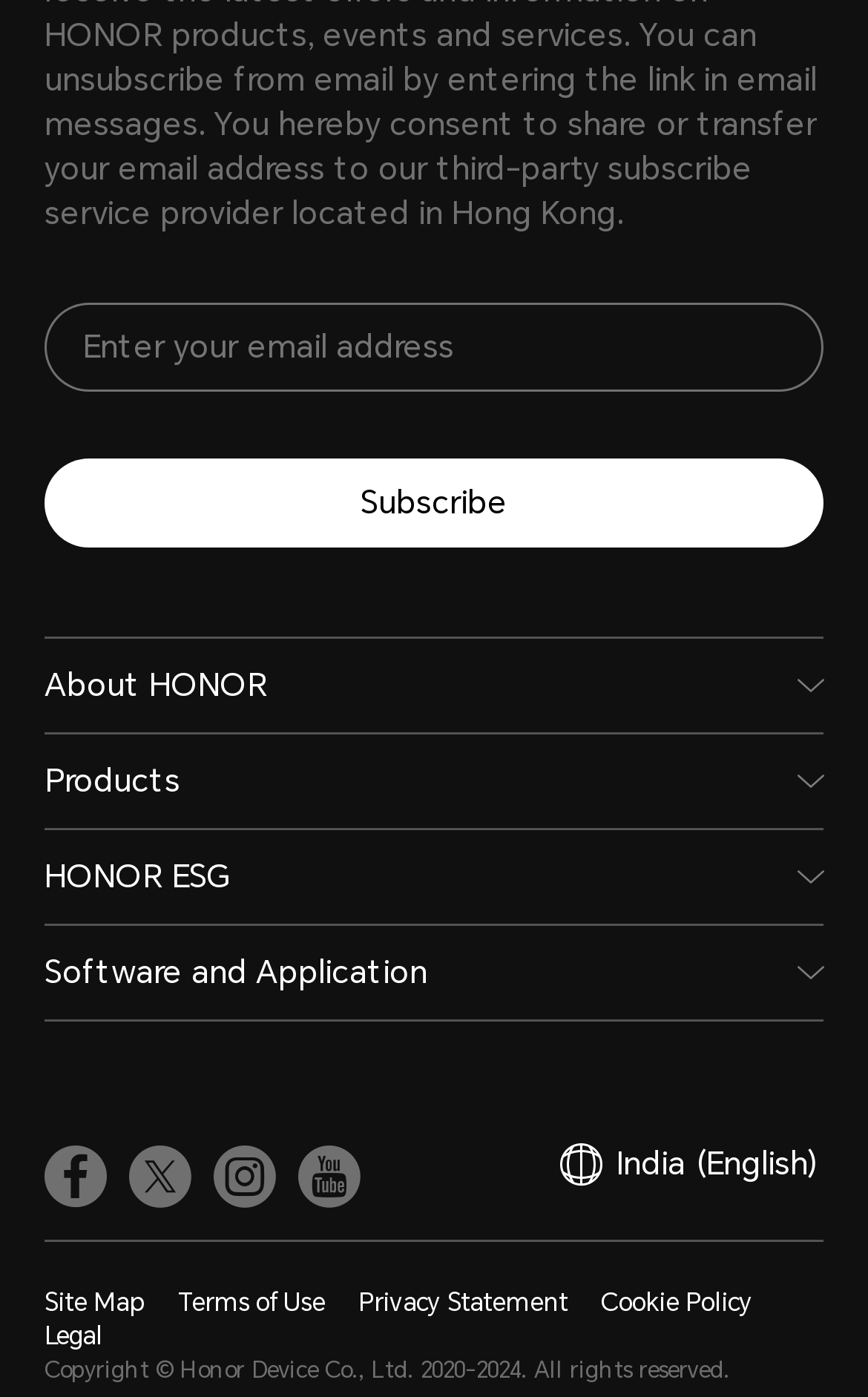Can you specify the bounding box coordinates of the area that needs to be clicked to fulfill the following instruction: "Enter email address"?

[0.051, 0.216, 0.949, 0.28]